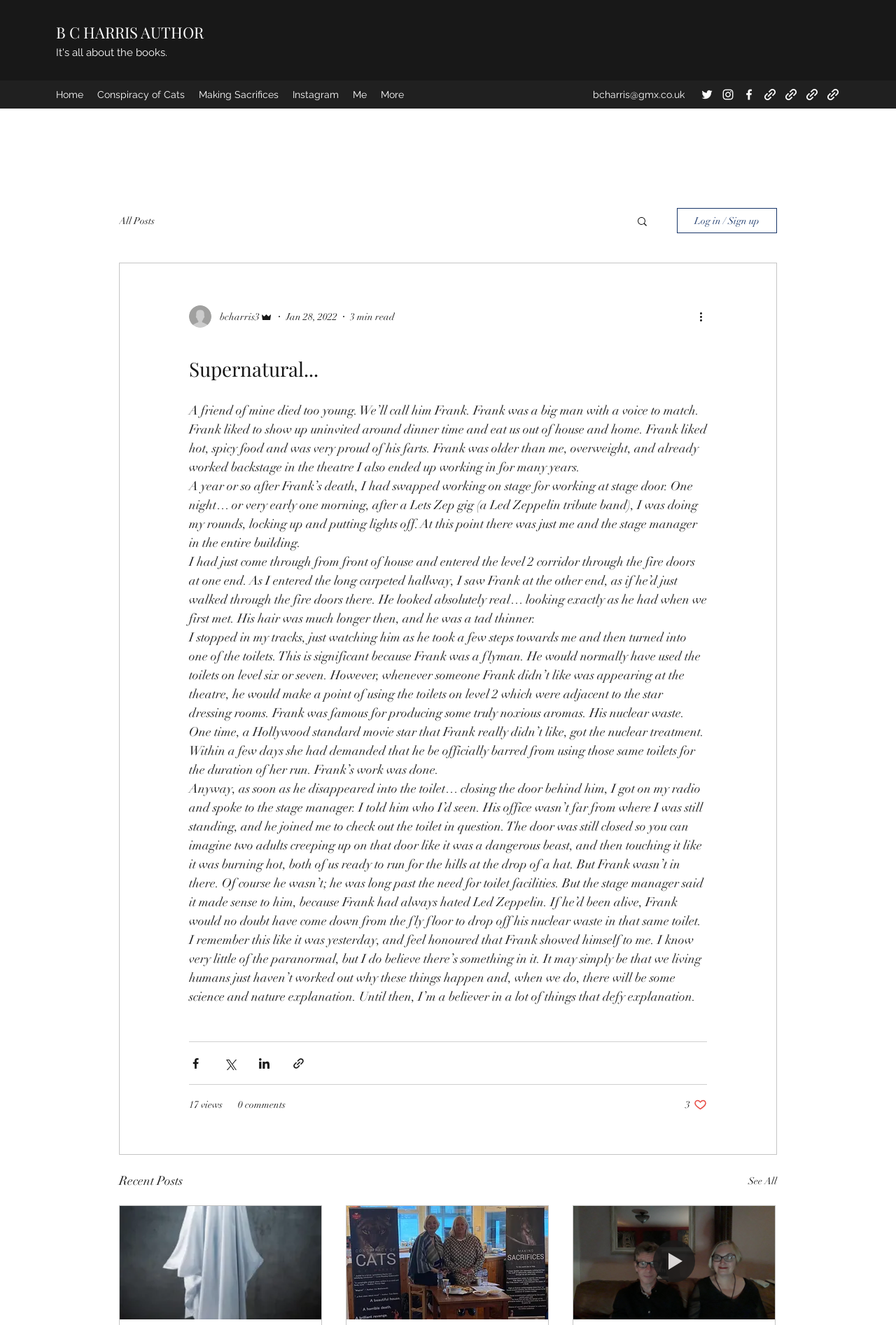What is the topic of the blog post?
Identify the answer in the screenshot and reply with a single word or phrase.

Supernatural experience